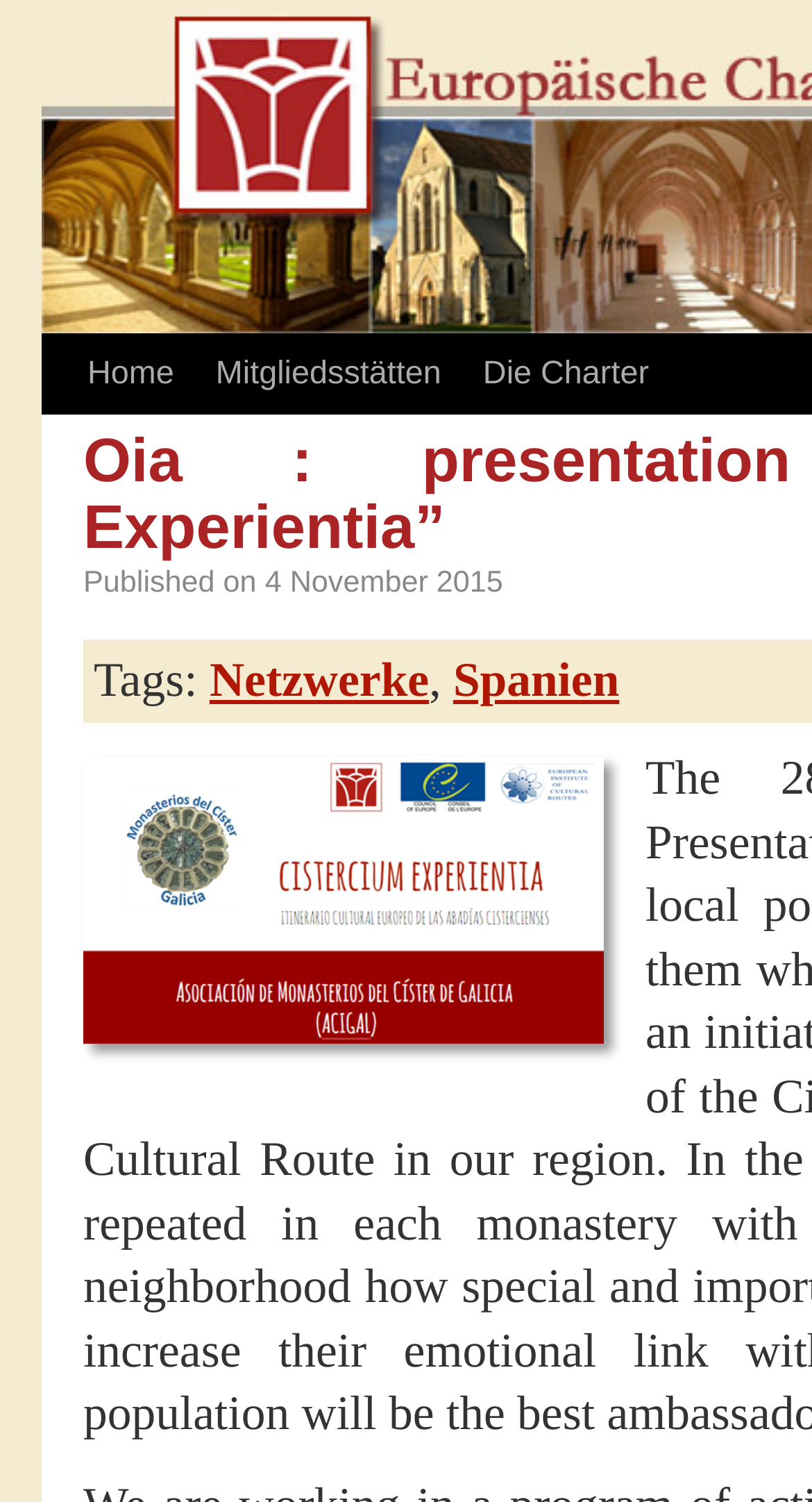Please provide the bounding box coordinates for the UI element as described: "Home". The coordinates must be four floats between 0 and 1, represented as [left, top, right, bottom].

[0.082, 0.223, 0.222, 0.276]